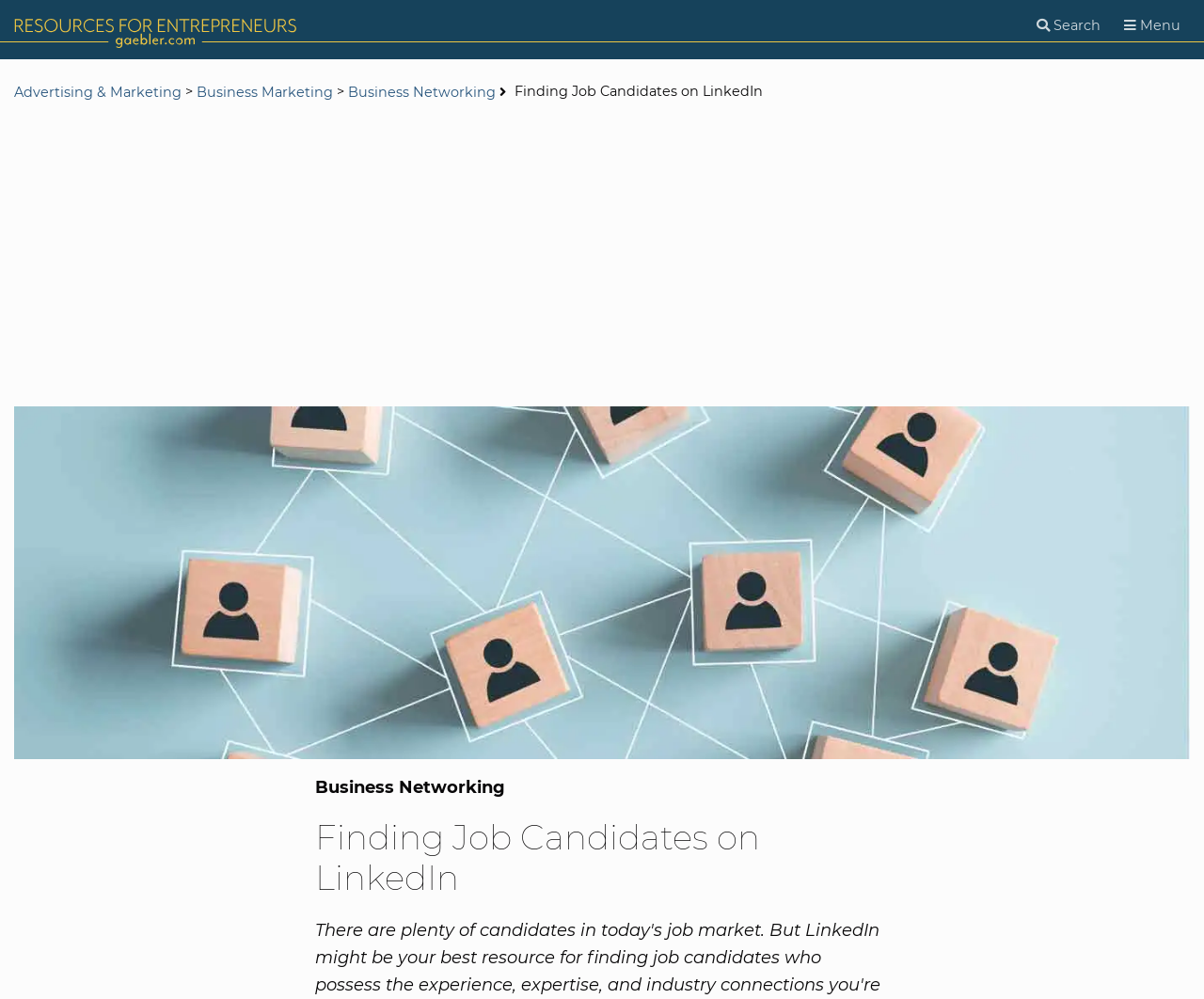What is the primary function of the top-right button?
Please ensure your answer to the question is detailed and covers all necessary aspects.

The top-right button has a bounding box coordinate of [0.853, 0.008, 0.922, 0.044] and is labeled as 'Search', indicating that its primary function is to initiate a search query.